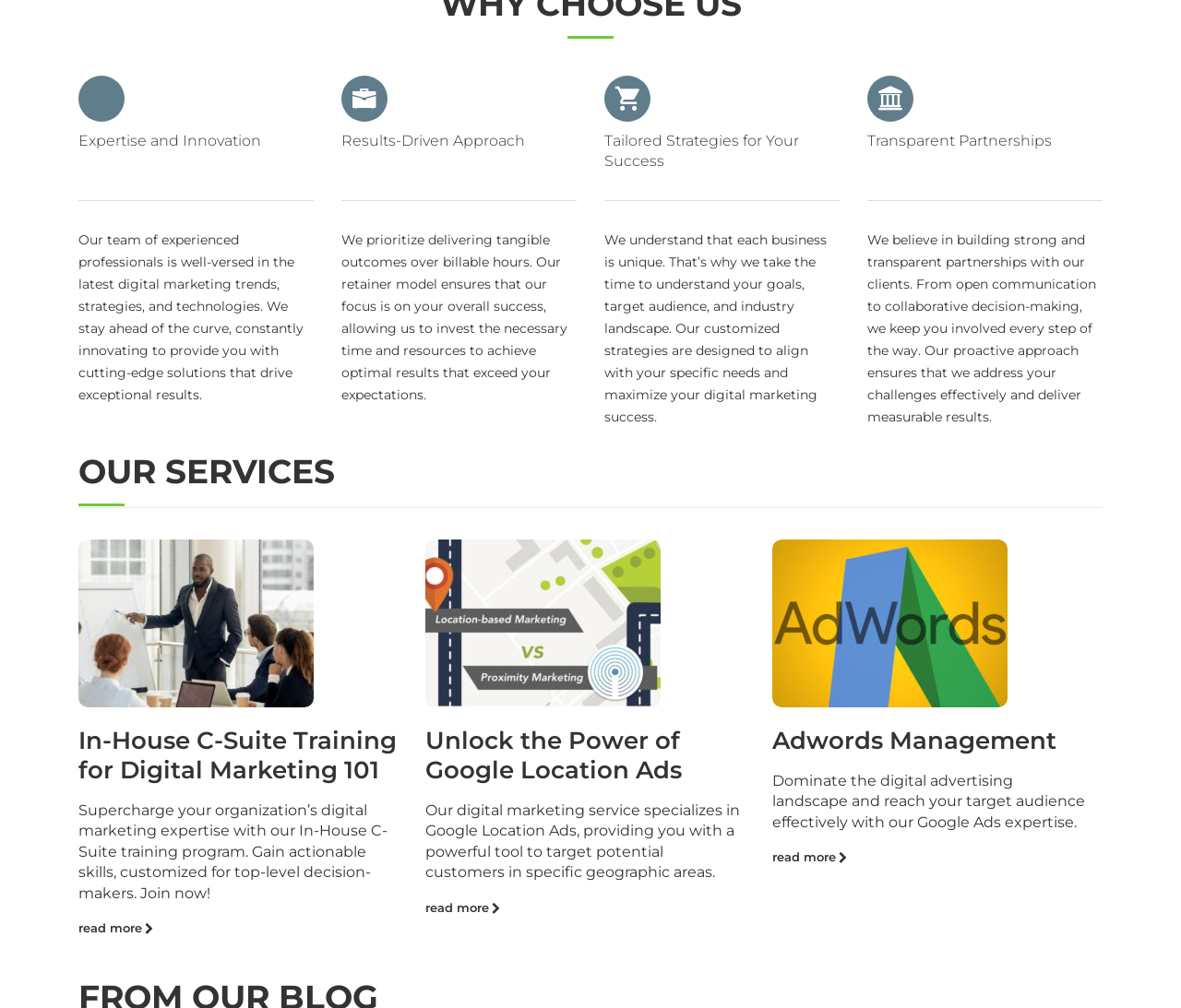Please provide a one-word or short phrase answer to the question:
What is the purpose of the In-House C-Suite training program?

gain actionable skills